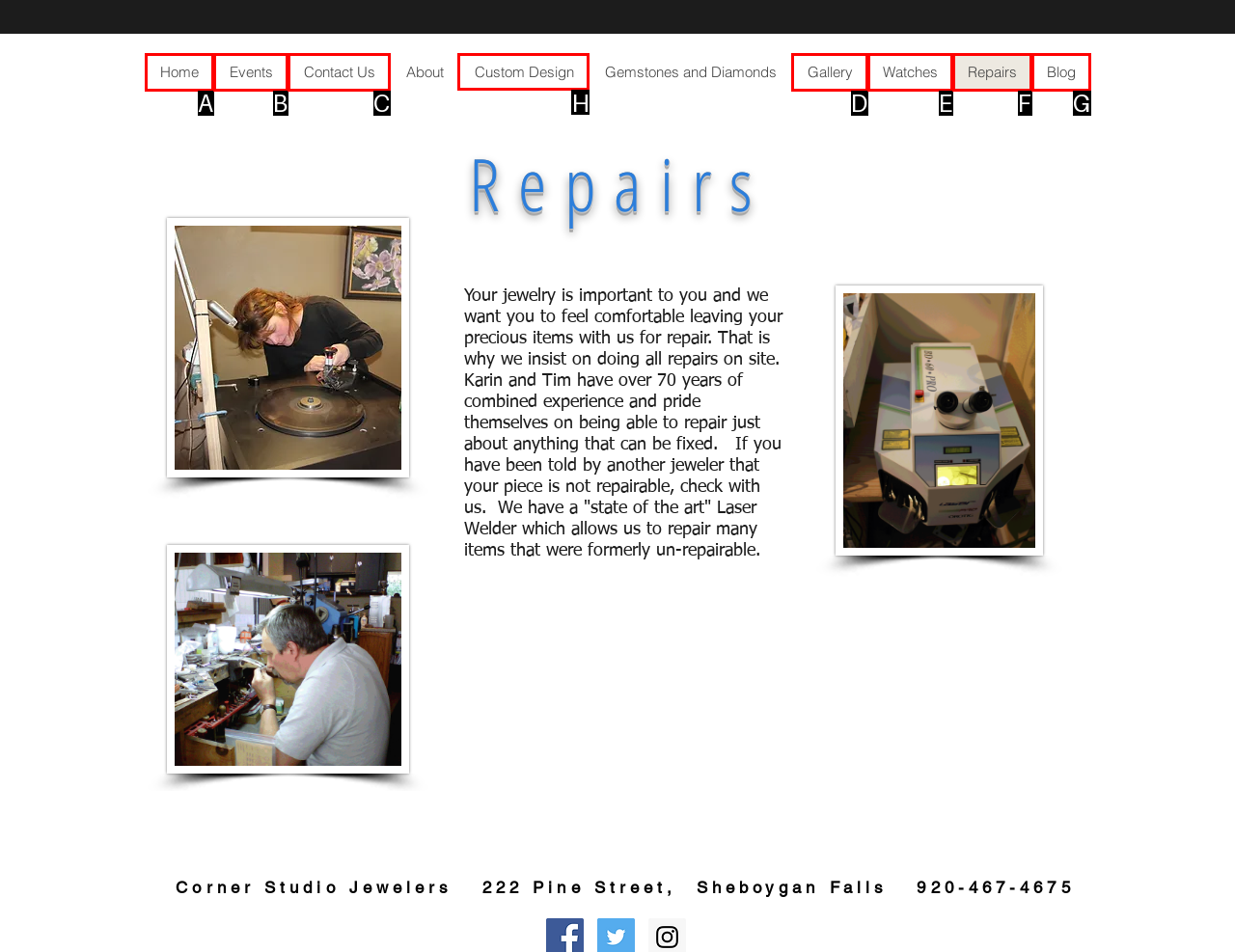Determine which UI element you should click to perform the task: learn about Custom Design
Provide the letter of the correct option from the given choices directly.

H